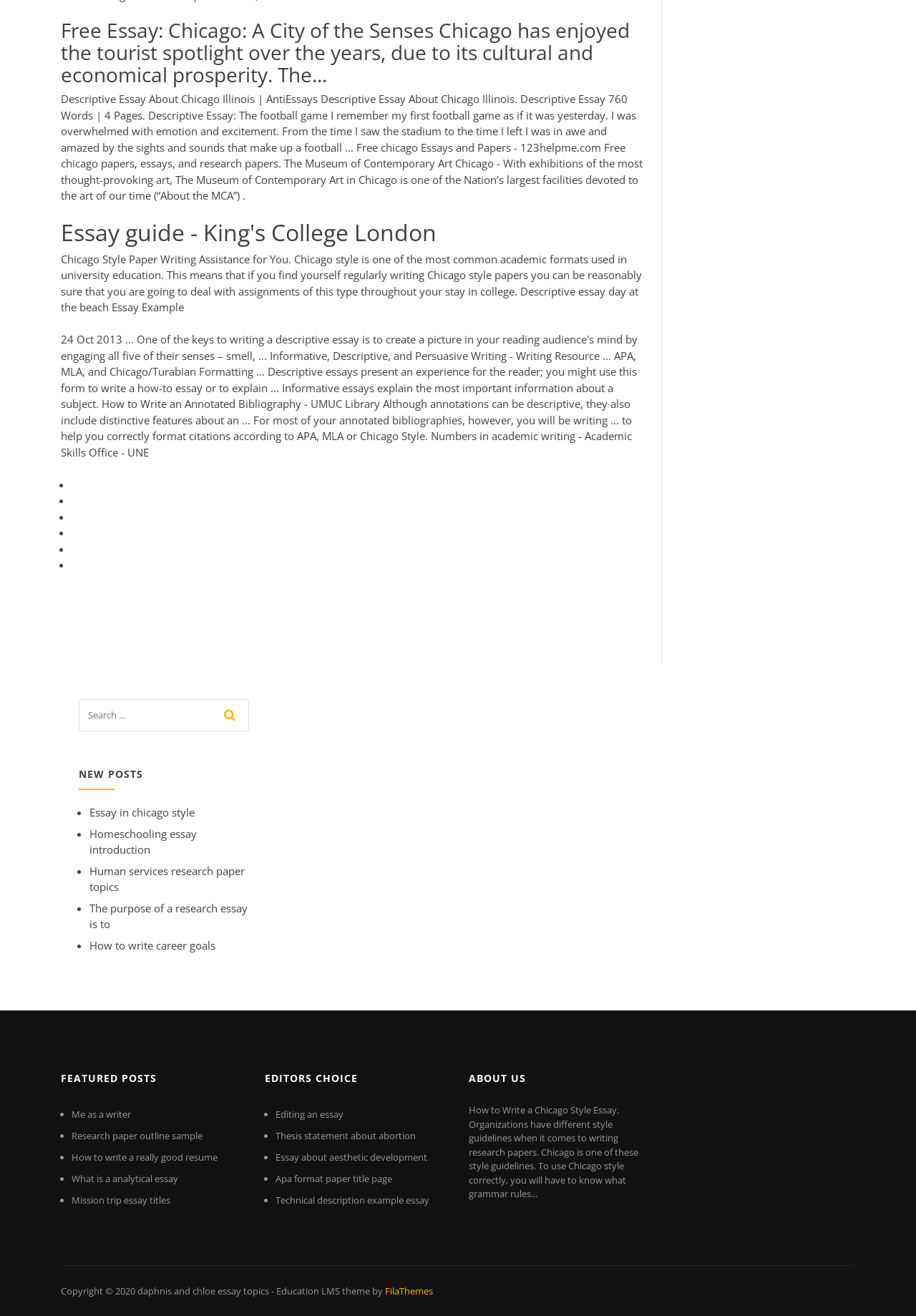Find the bounding box coordinates for the area you need to click to carry out the instruction: "Search for a topic". The coordinates should be four float numbers between 0 and 1, indicated as [left, top, right, bottom].

[0.086, 0.531, 0.271, 0.561]